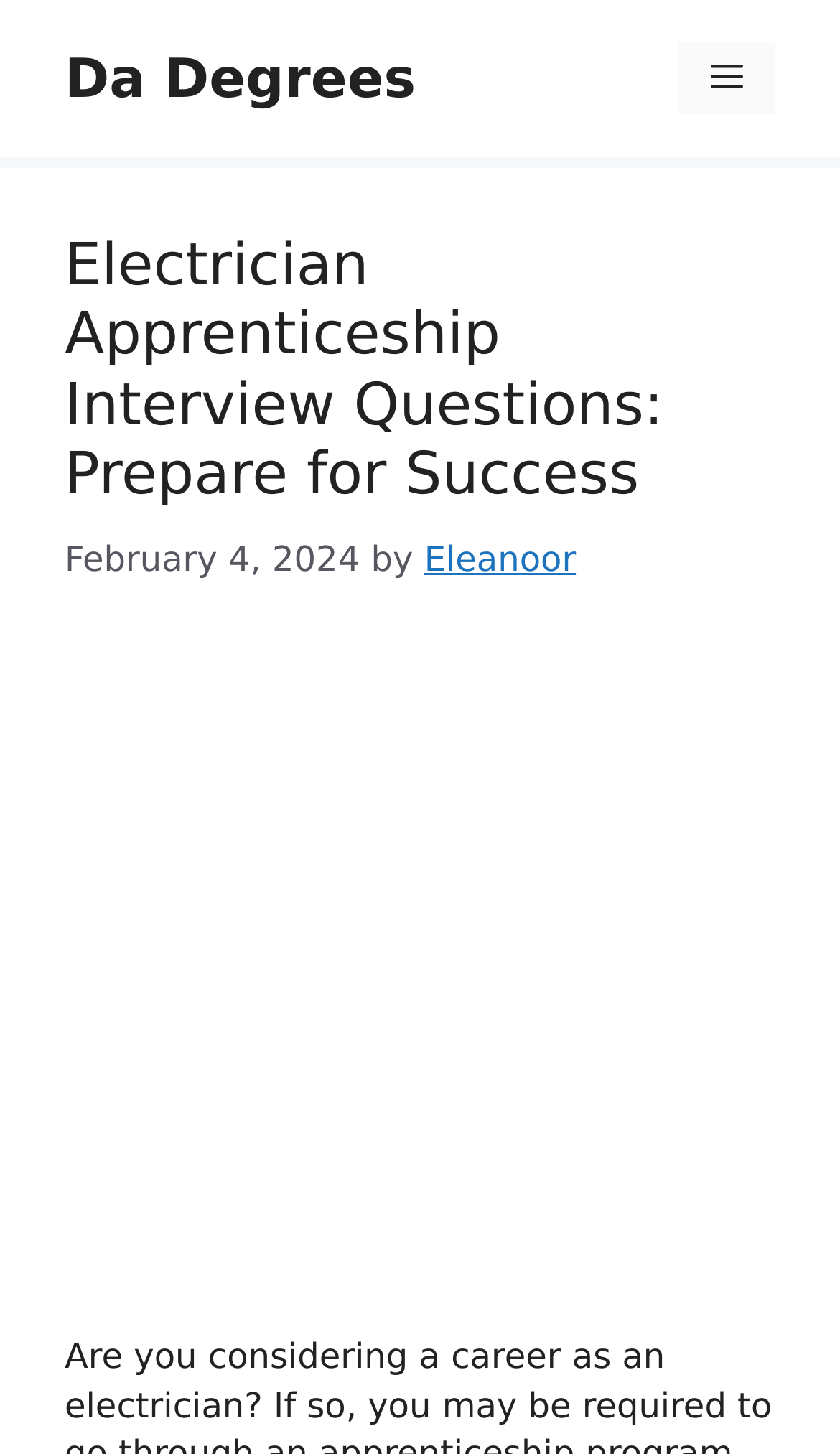Who is the author of the article?
Give a single word or phrase as your answer by examining the image.

Eleanoor